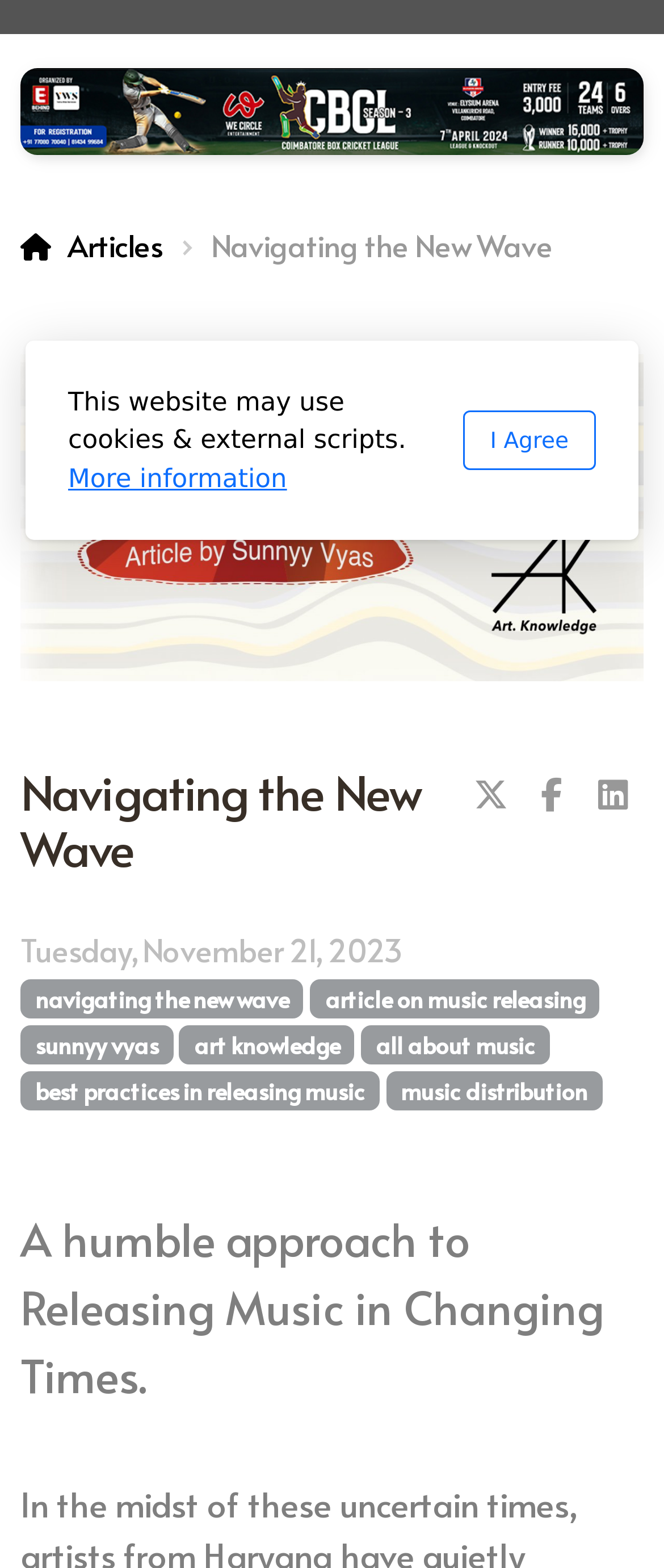Determine the bounding box coordinates for the HTML element mentioned in the following description: "art knowledge". The coordinates should be a list of four floats ranging from 0 to 1, represented as [left, top, right, bottom].

[0.27, 0.654, 0.534, 0.679]